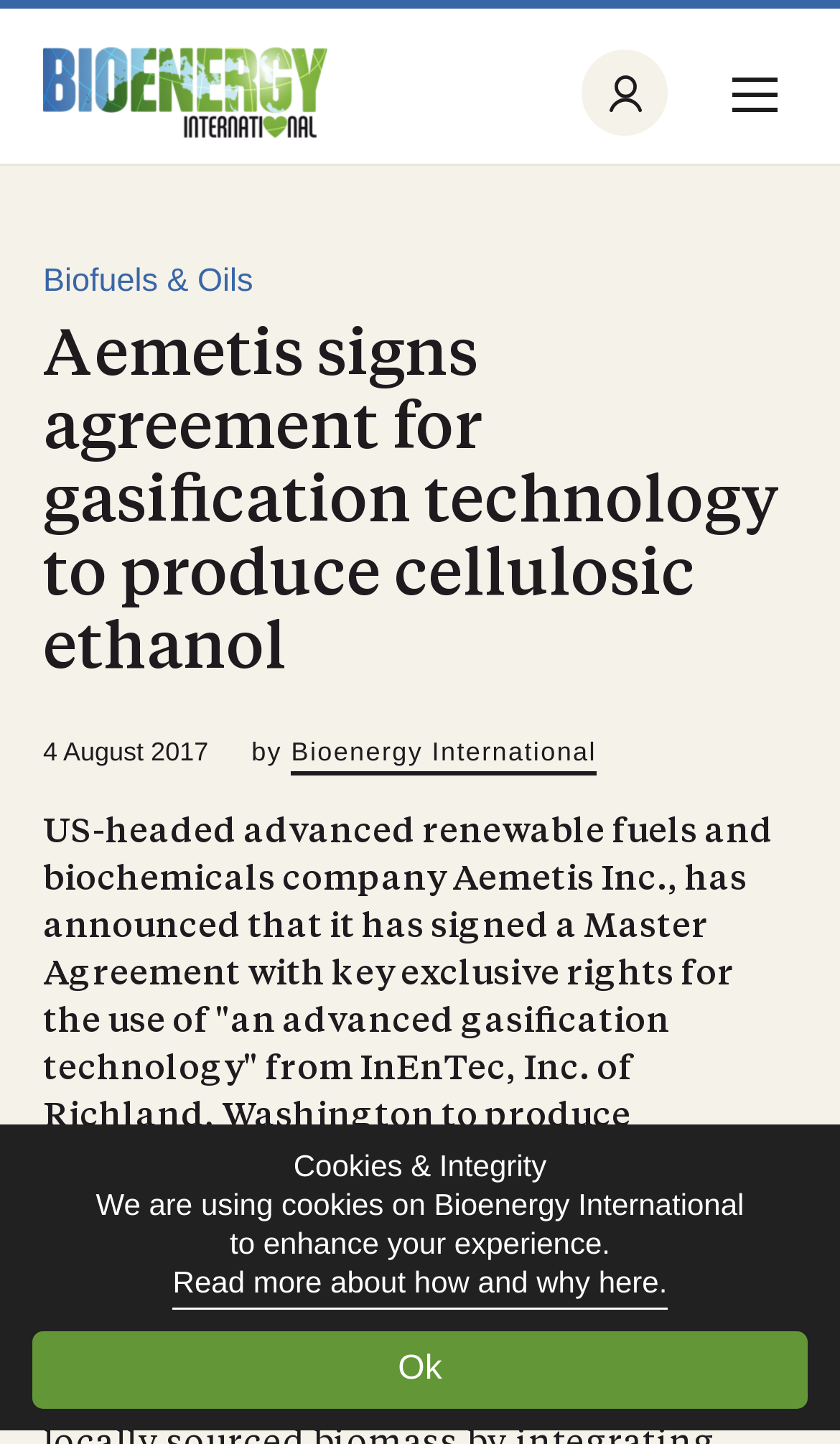Give a concise answer of one word or phrase to the question: 
What is the date of the article?

4 August 2017